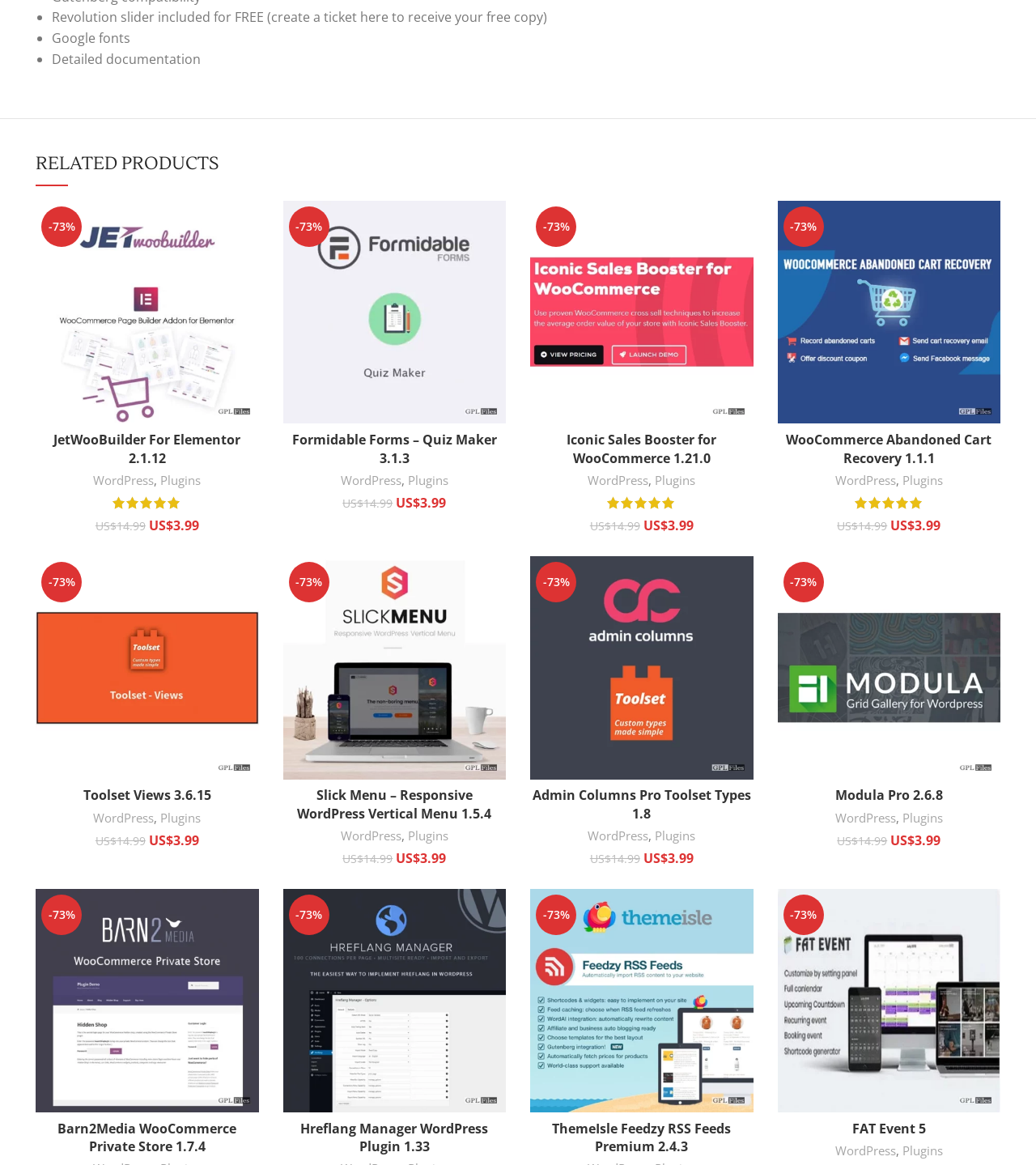What is the rating of WooCommerce Abandoned Cart Recovery 1.1.1?
Look at the image and respond with a single word or a short phrase.

5.00 out of 5